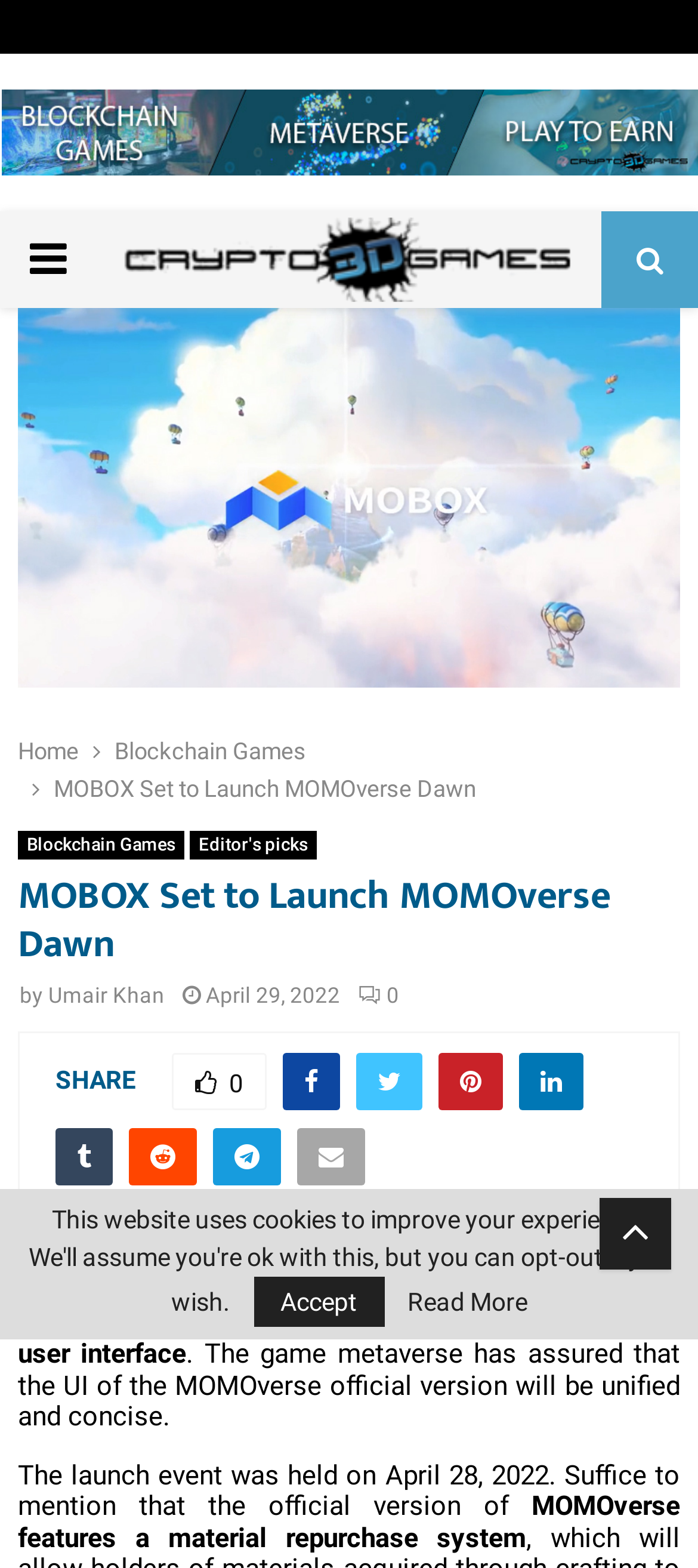What is the feature of MOMOverse?
Answer the question using a single word or phrase, according to the image.

Material repurchase system